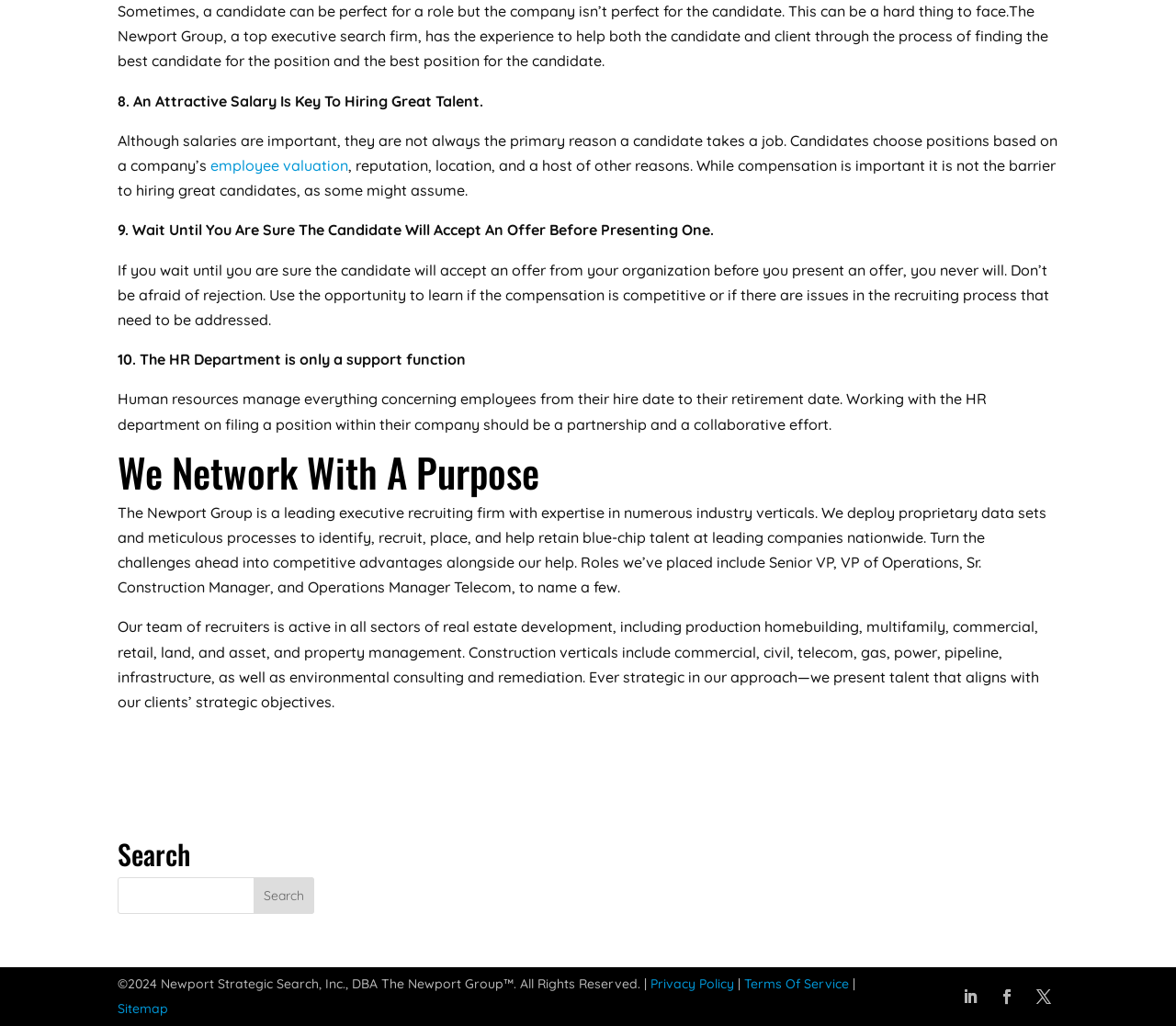How many links are there in the footer section?
Identify the answer in the screenshot and reply with a single word or phrase.

4